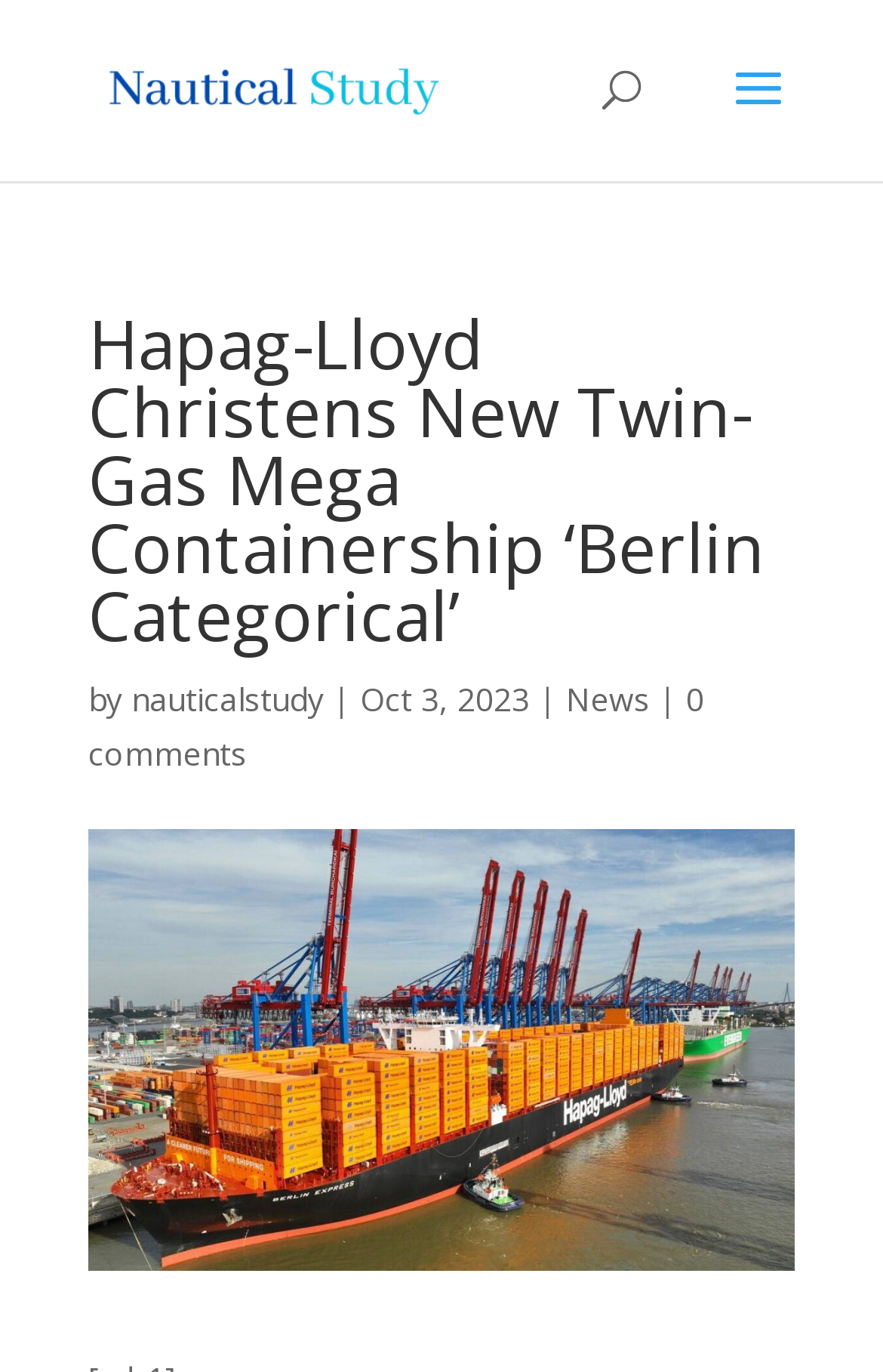Using the description: "nauticalstudy", determine the UI element's bounding box coordinates. Ensure the coordinates are in the format of four float numbers between 0 and 1, i.e., [left, top, right, bottom].

[0.149, 0.494, 0.367, 0.525]